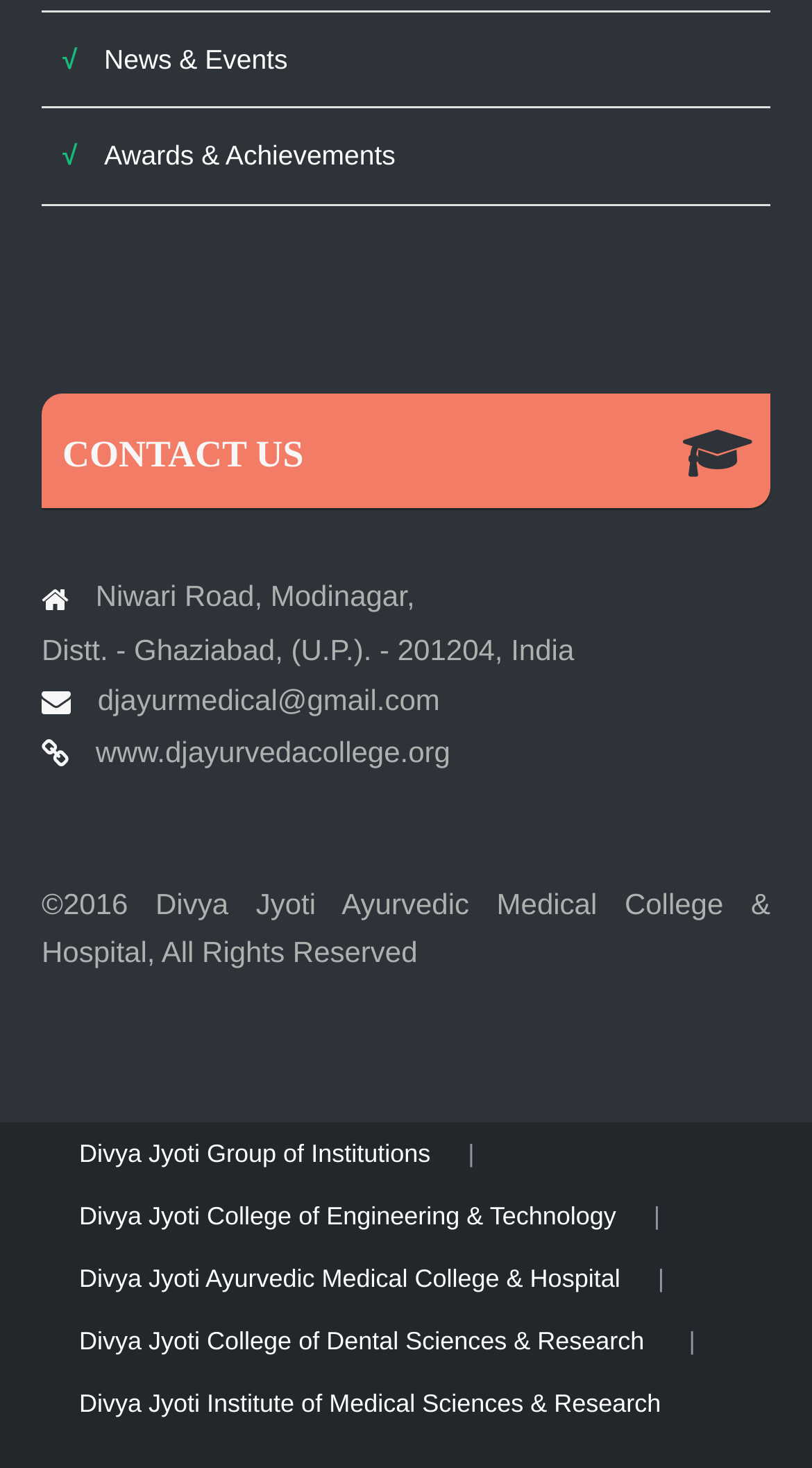Determine the bounding box coordinates of the section I need to click to execute the following instruction: "Check the college address". Provide the coordinates as four float numbers between 0 and 1, i.e., [left, top, right, bottom].

[0.051, 0.395, 0.707, 0.453]